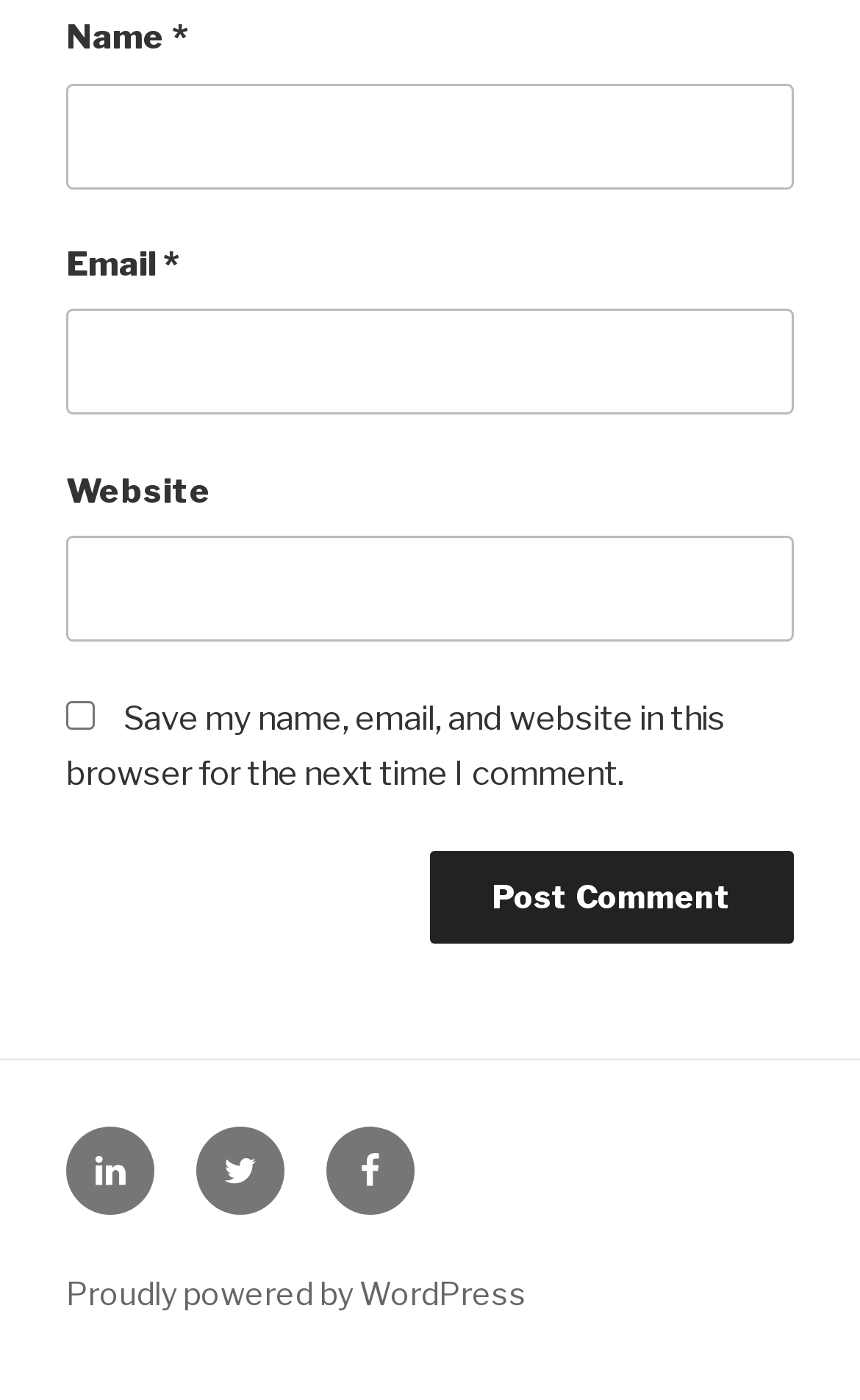Identify the bounding box coordinates of the clickable region to carry out the given instruction: "Search for something".

None